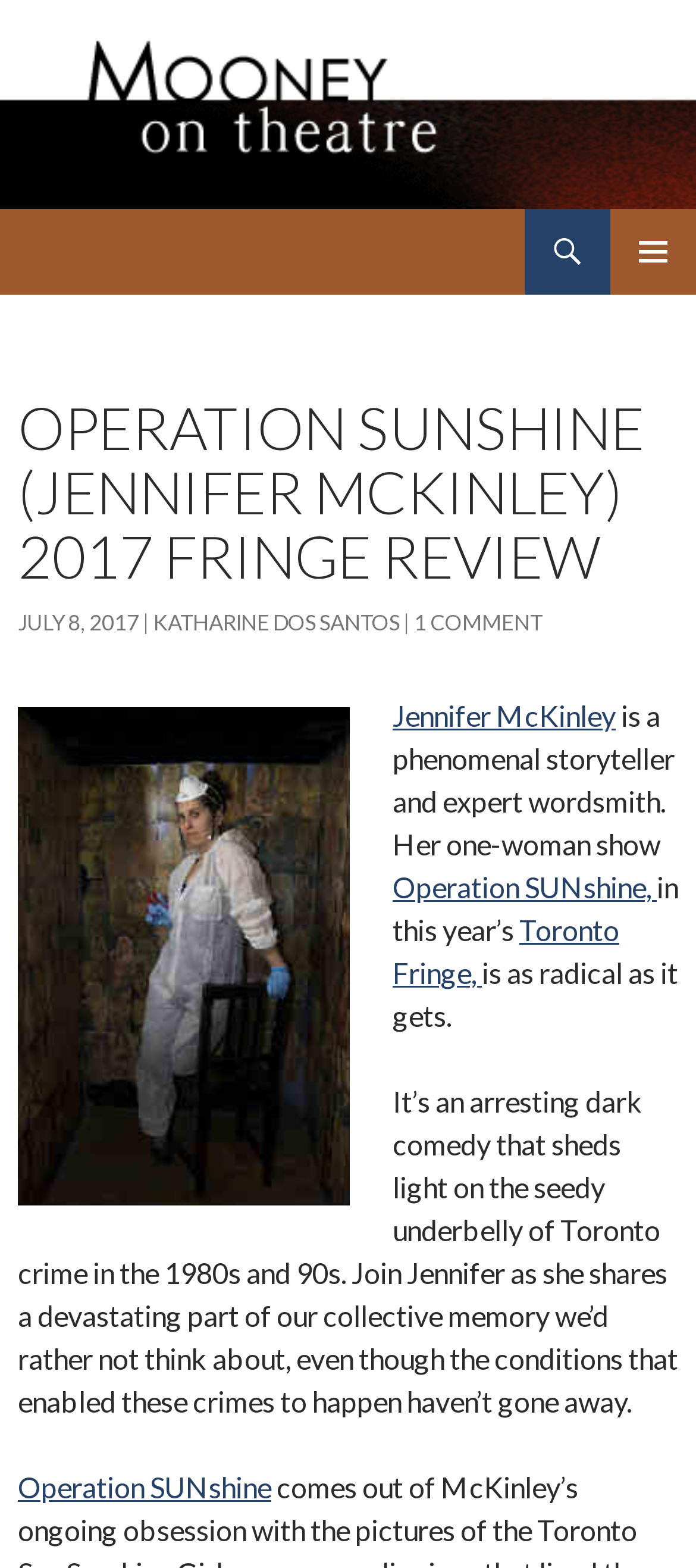Please identify the bounding box coordinates of the area that needs to be clicked to fulfill the following instruction: "Open primary menu."

[0.877, 0.133, 1.0, 0.188]